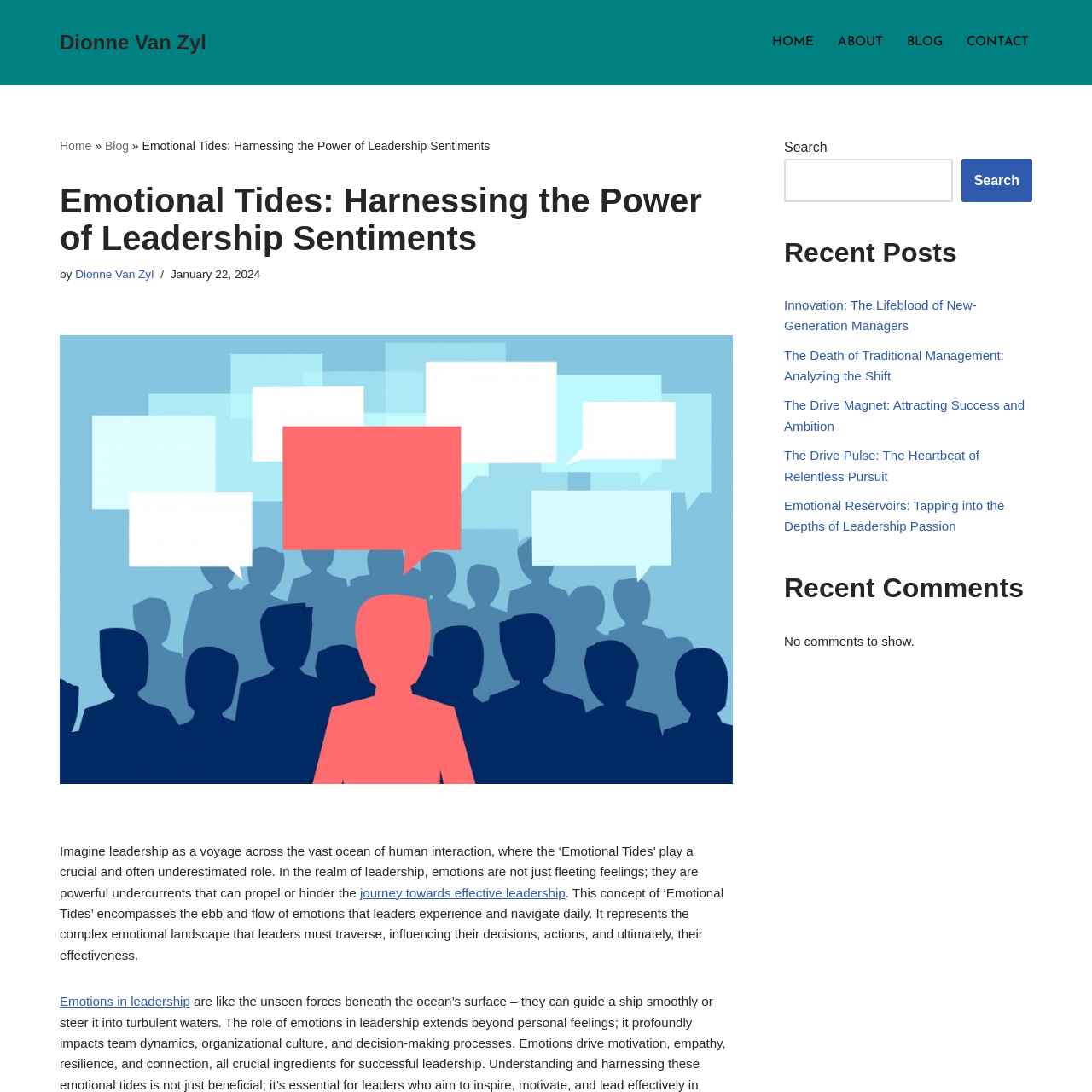Pinpoint the bounding box coordinates of the area that should be clicked to complete the following instruction: "Click on the 'HOME' link". The coordinates must be given as four float numbers between 0 and 1, i.e., [left, top, right, bottom].

[0.698, 0.029, 0.738, 0.049]